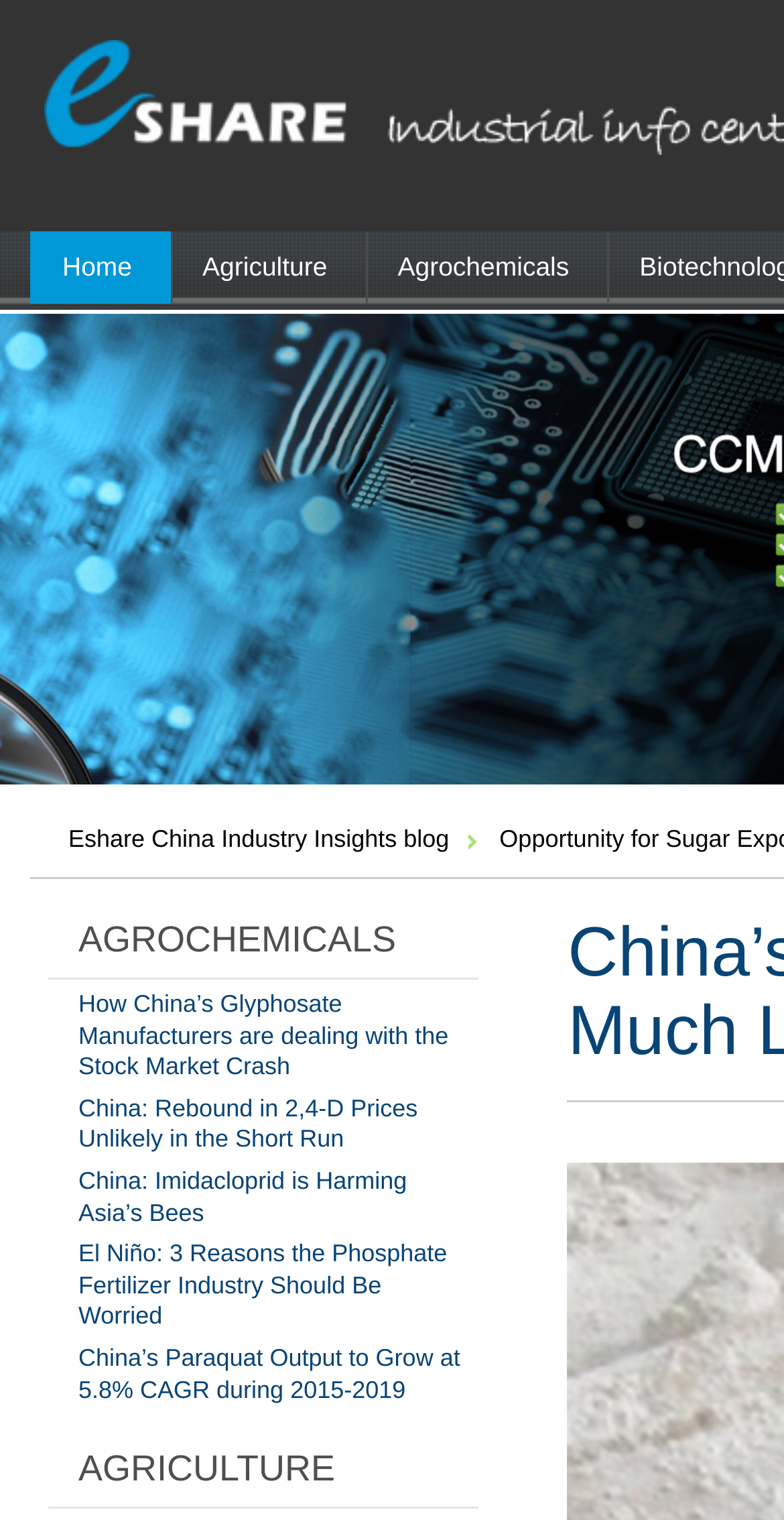Use a single word or phrase to answer the question:
What is the topic of the latest article?

Glyphosate Manufacturers